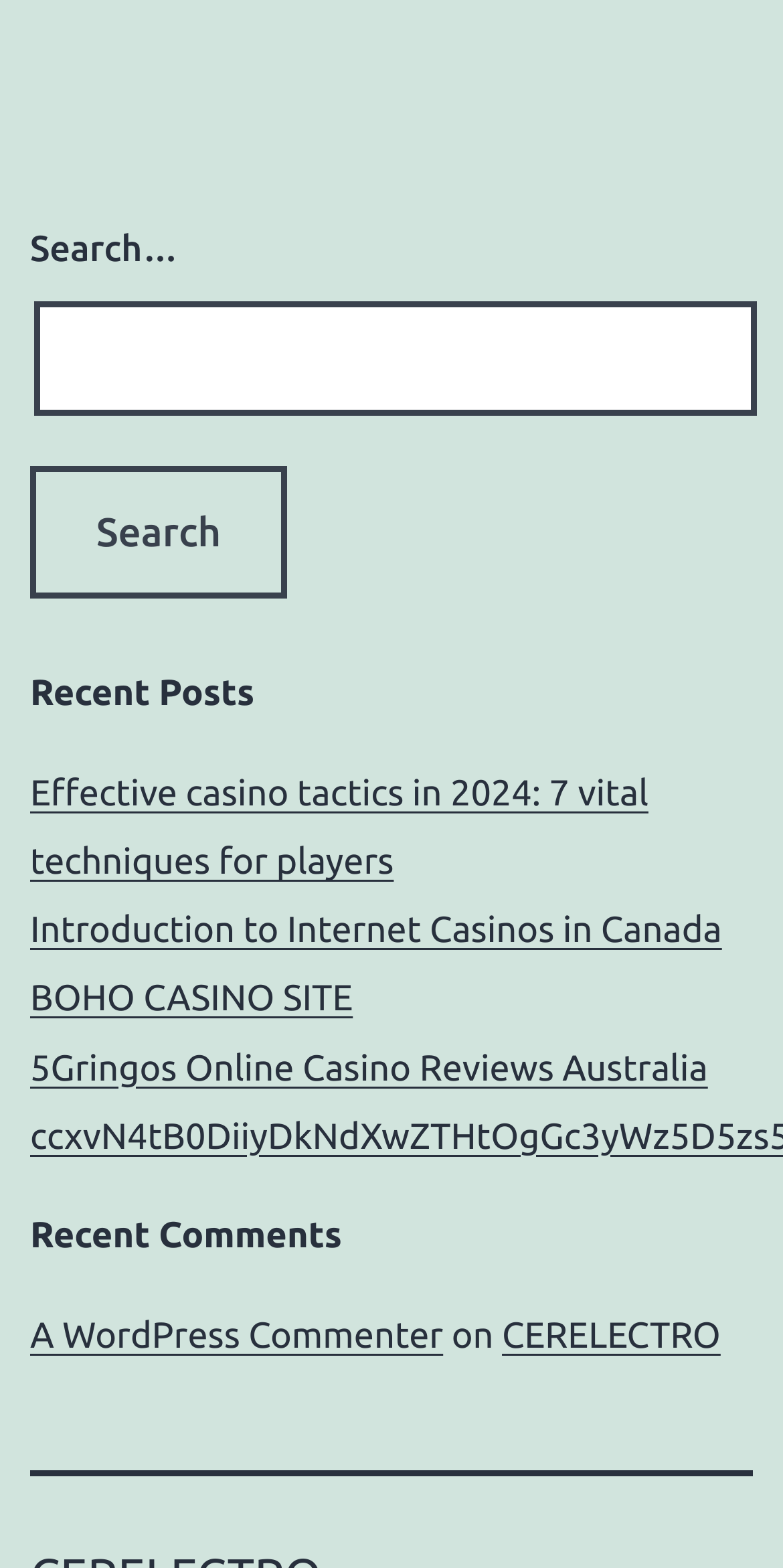What is the purpose of the search box?
Examine the screenshot and reply with a single word or phrase.

To search for posts or comments